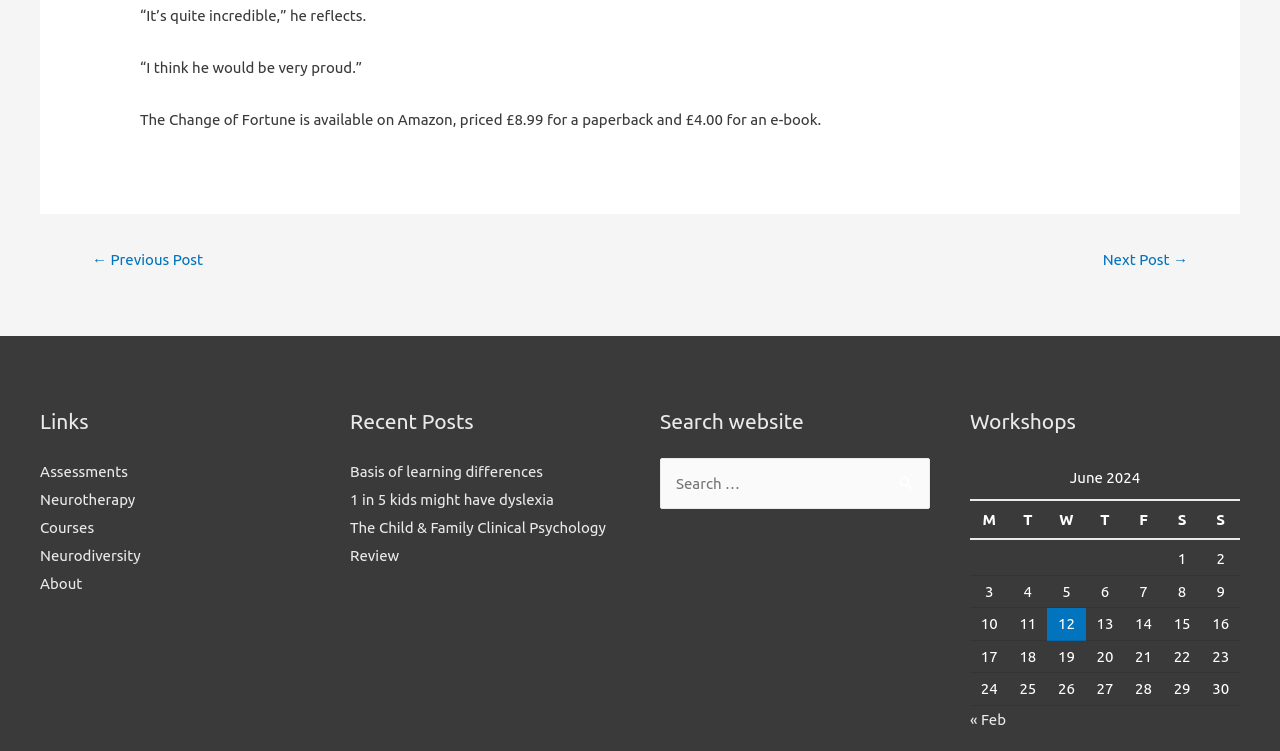Locate the bounding box for the described UI element: "Assessments". Ensure the coordinates are four float numbers between 0 and 1, formatted as [left, top, right, bottom].

[0.031, 0.617, 0.1, 0.64]